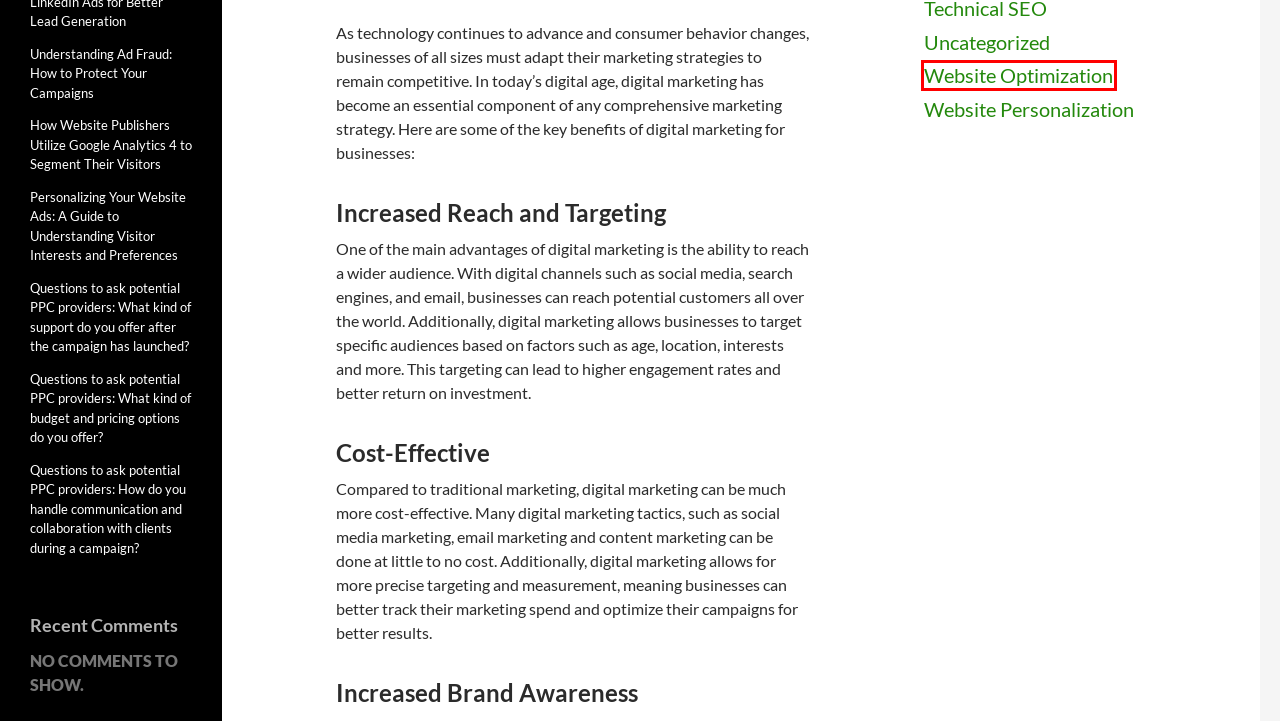You are given a screenshot of a webpage with a red rectangle bounding box. Choose the best webpage description that matches the new webpage after clicking the element in the bounding box. Here are the candidates:
A. Ad Fraud Prevention Archives - Hakan ARIK
B. Marketing Archives - Hakan ARIK
C. Google's Helpful Content Update Sep 2023 What Has Changed? - Hakan ARIK
D. Social Media Marketing Archives - Hakan ARIK
E. LinkedIn Marketing Archives - Hakan ARIK
F. Privacy Policy - Hakan ARIK
G. Website Optimization Archives - Hakan ARIK
H. Hakan Arık - Digital Marketing Strategist

G